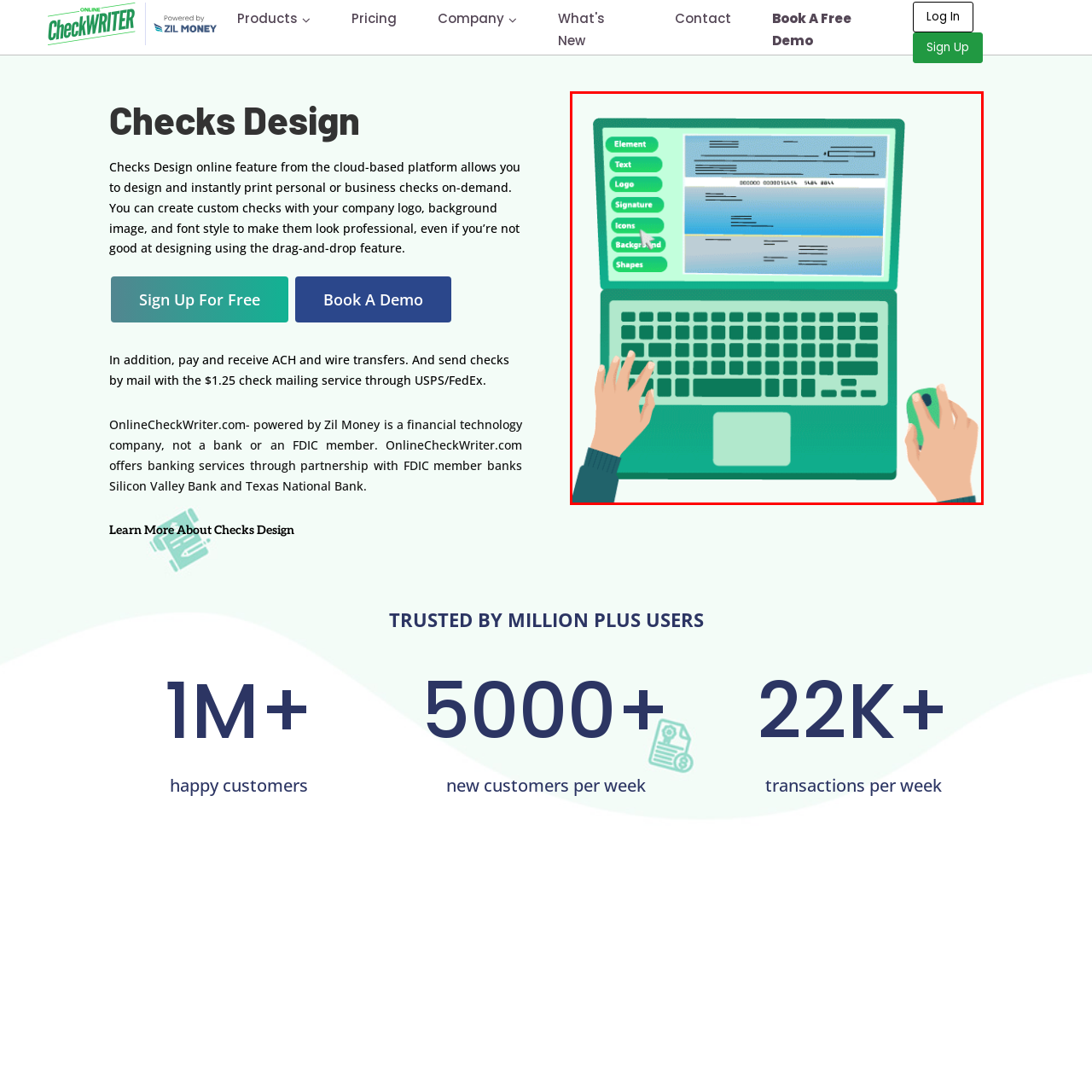Take a close look at the image outlined by the red bounding box and give a detailed response to the subsequent question, with information derived from the image: How many hands are engaged in the design process?

The illustration shows two hands, one hovering over the keyboard and the other controlling a computer mouse, indicating that two hands are involved in the design process.